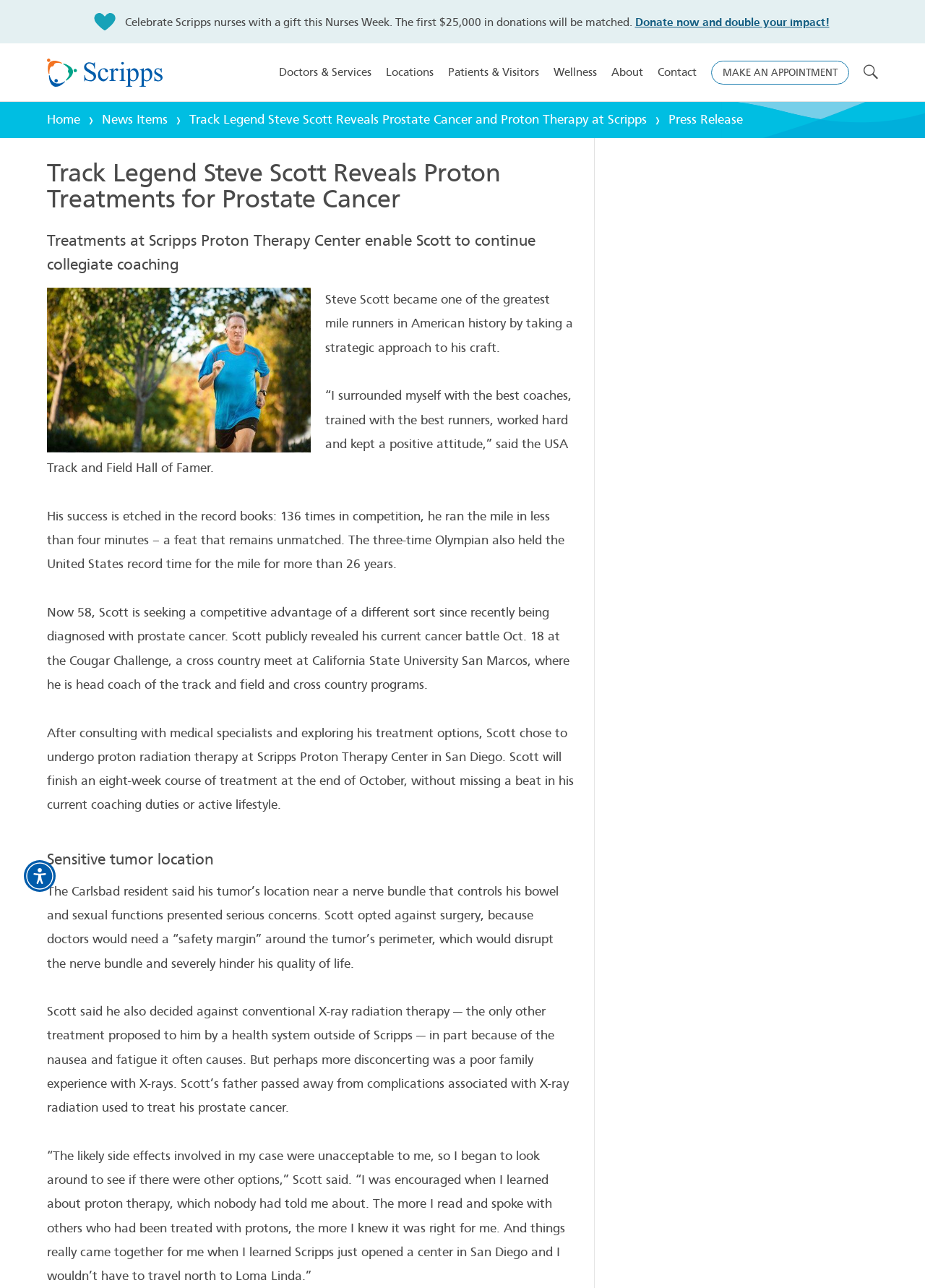Utilize the details in the image to give a detailed response to the question: What is the name of the university where Steve Scott is head coach of the track and field and cross country programs?

The webpage mentions that Steve Scott publicly revealed his current cancer battle at the Cougar Challenge, a cross country meet at California State University San Marcos, where he is head coach of the track and field and cross country programs.